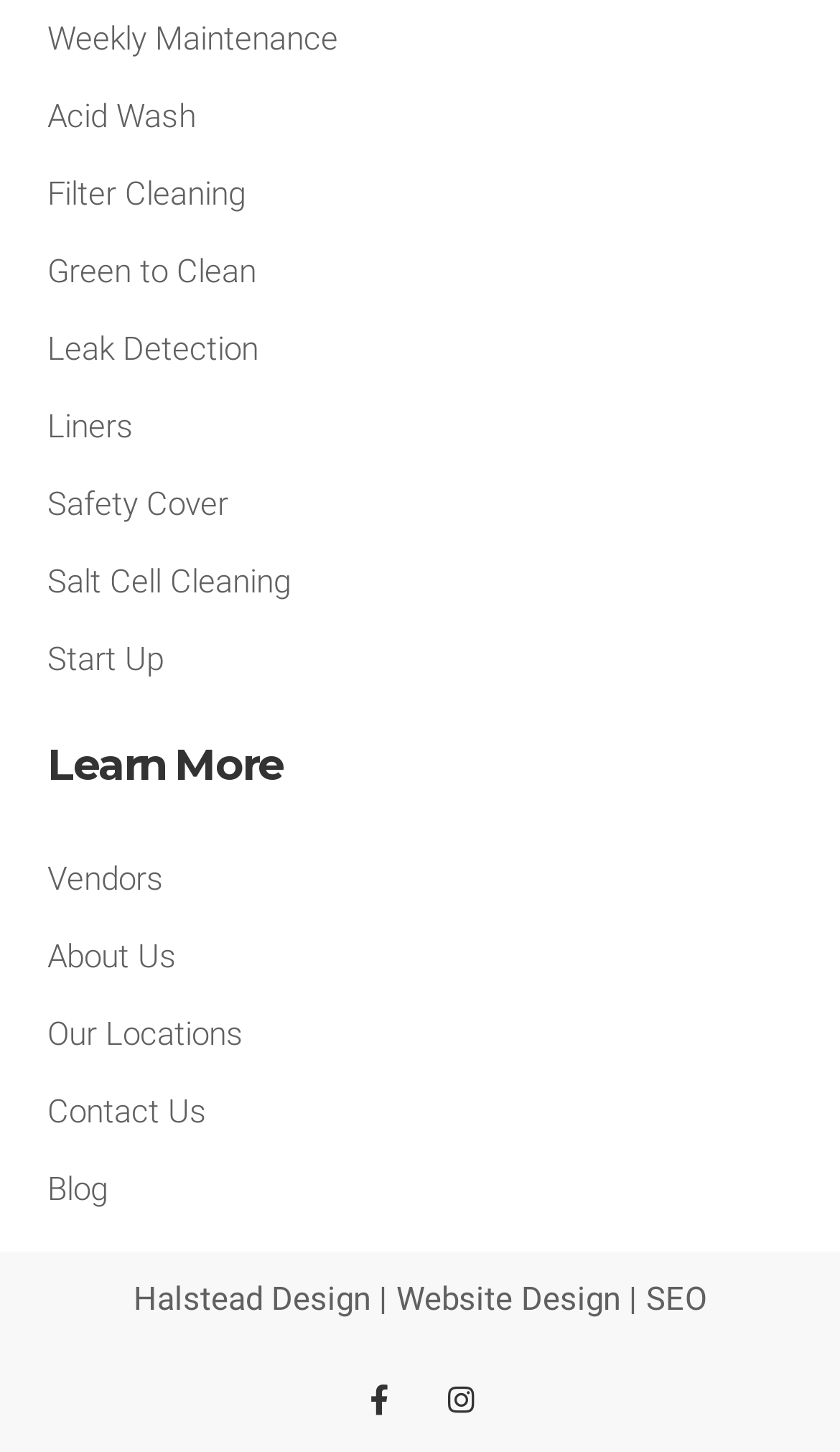From the screenshot, find the bounding box of the UI element matching this description: "Images". Supply the bounding box coordinates in the form [left, top, right, bottom], each a float between 0 and 1.

None